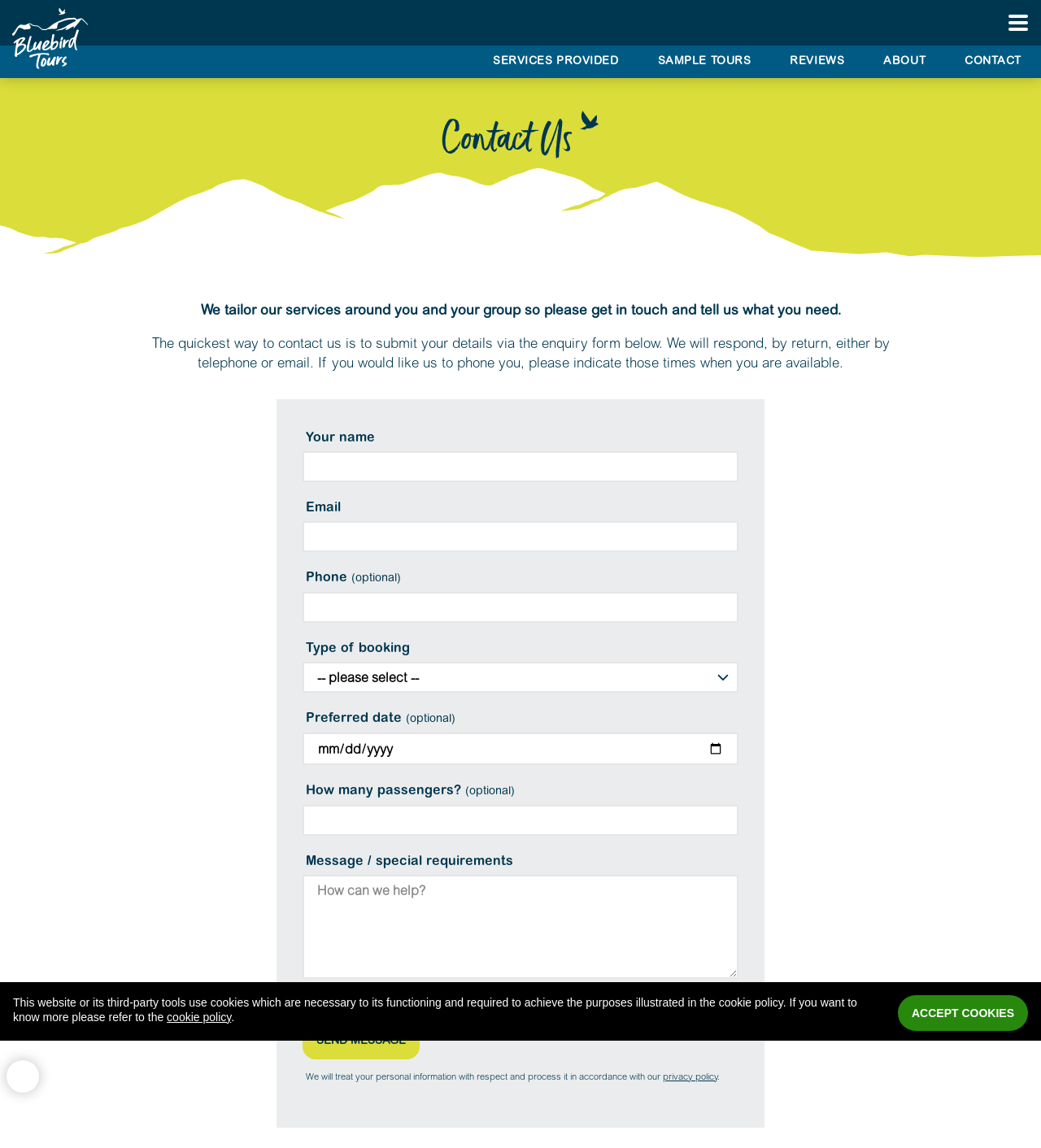What is the purpose of this webpage?
Please provide a comprehensive and detailed answer to the question.

Based on the webpage content, it appears that the purpose of this webpage is to allow users to contact Bluebird Tours, a company that provides private group tours, corporate and business travel, and other transportation services. The webpage provides a contact form for users to submit their details and enquiries.